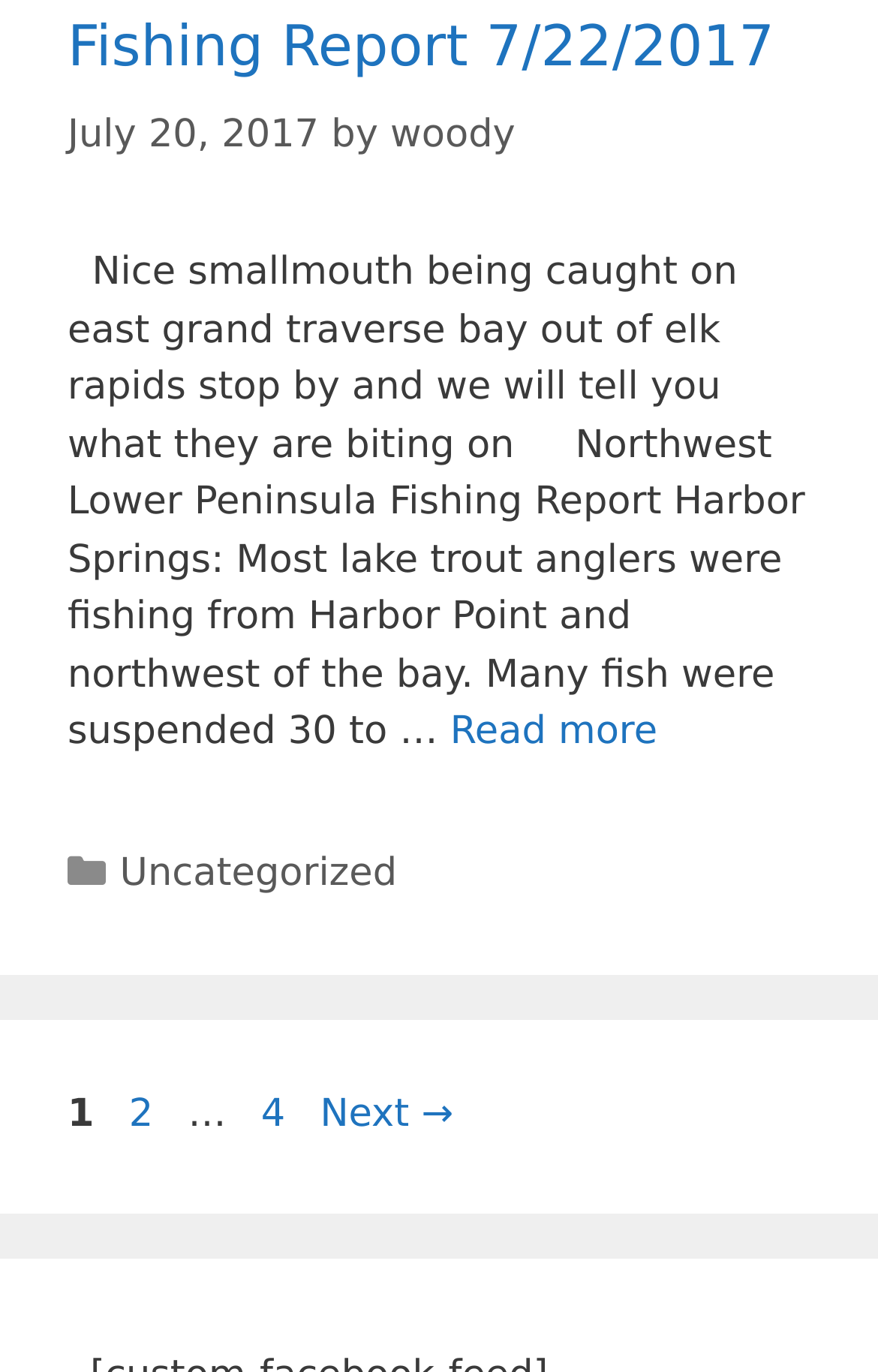Examine the image carefully and respond to the question with a detailed answer: 
How many pages are there in the archive?

I found the number of pages in the archive by looking at the navigation section, which contains links to 'Page 2', 'Page 4', and 'Next', indicating that there are at least 4 pages.